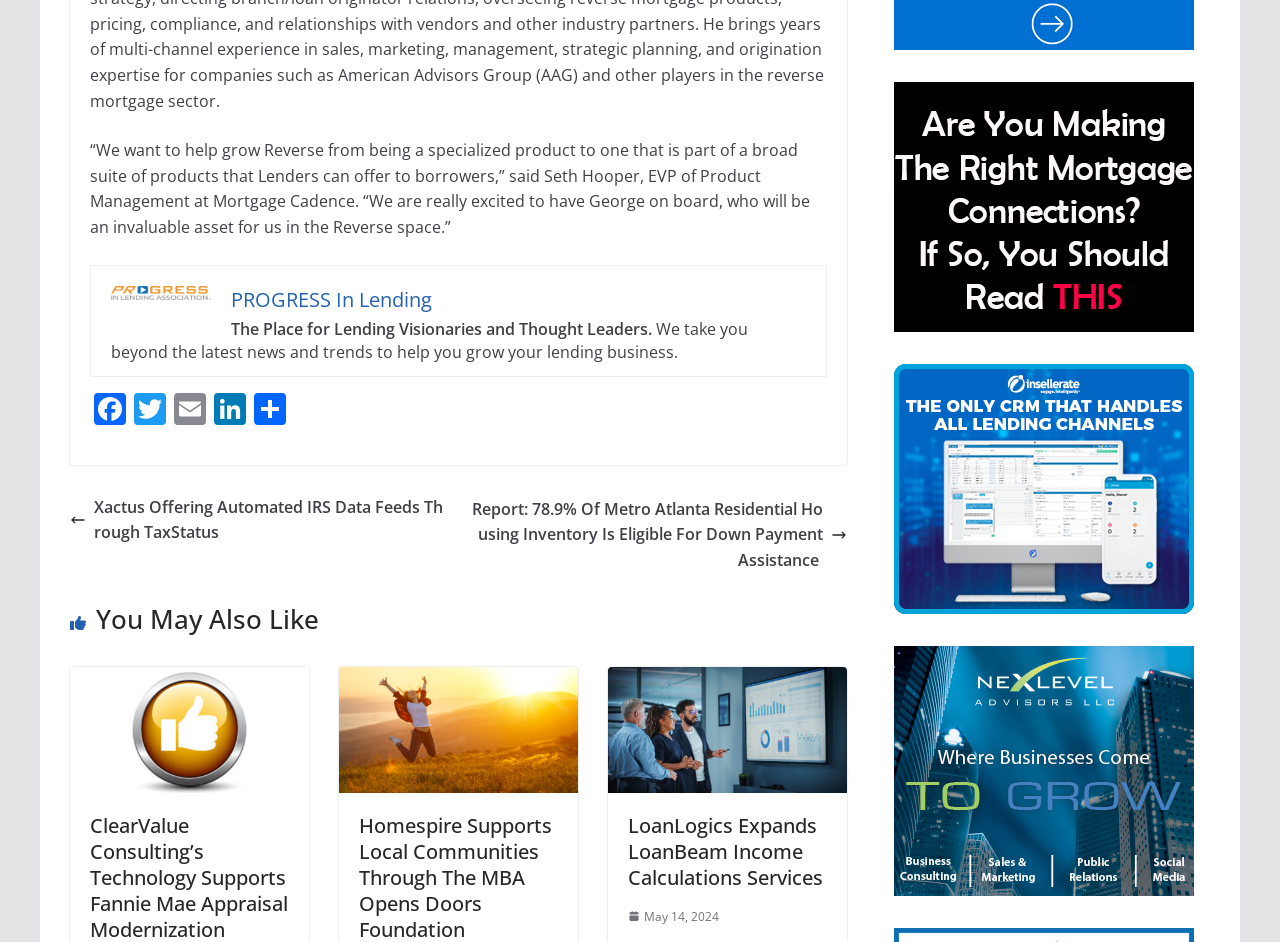Locate the bounding box coordinates of the element that needs to be clicked to carry out the instruction: "Click on the 'HOME' link". The coordinates should be given as four float numbers ranging from 0 to 1, i.e., [left, top, right, bottom].

None